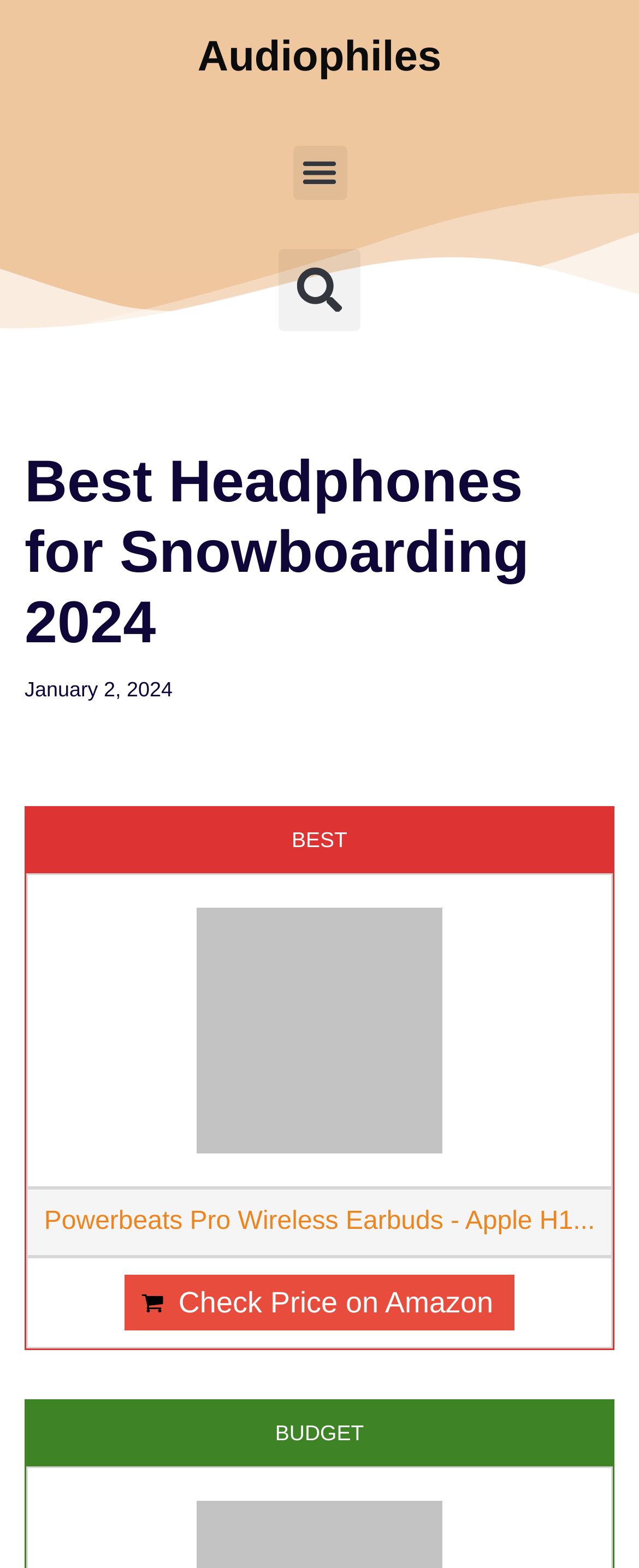Respond with a single word or phrase to the following question: What is the date of the article?

January 2, 2024